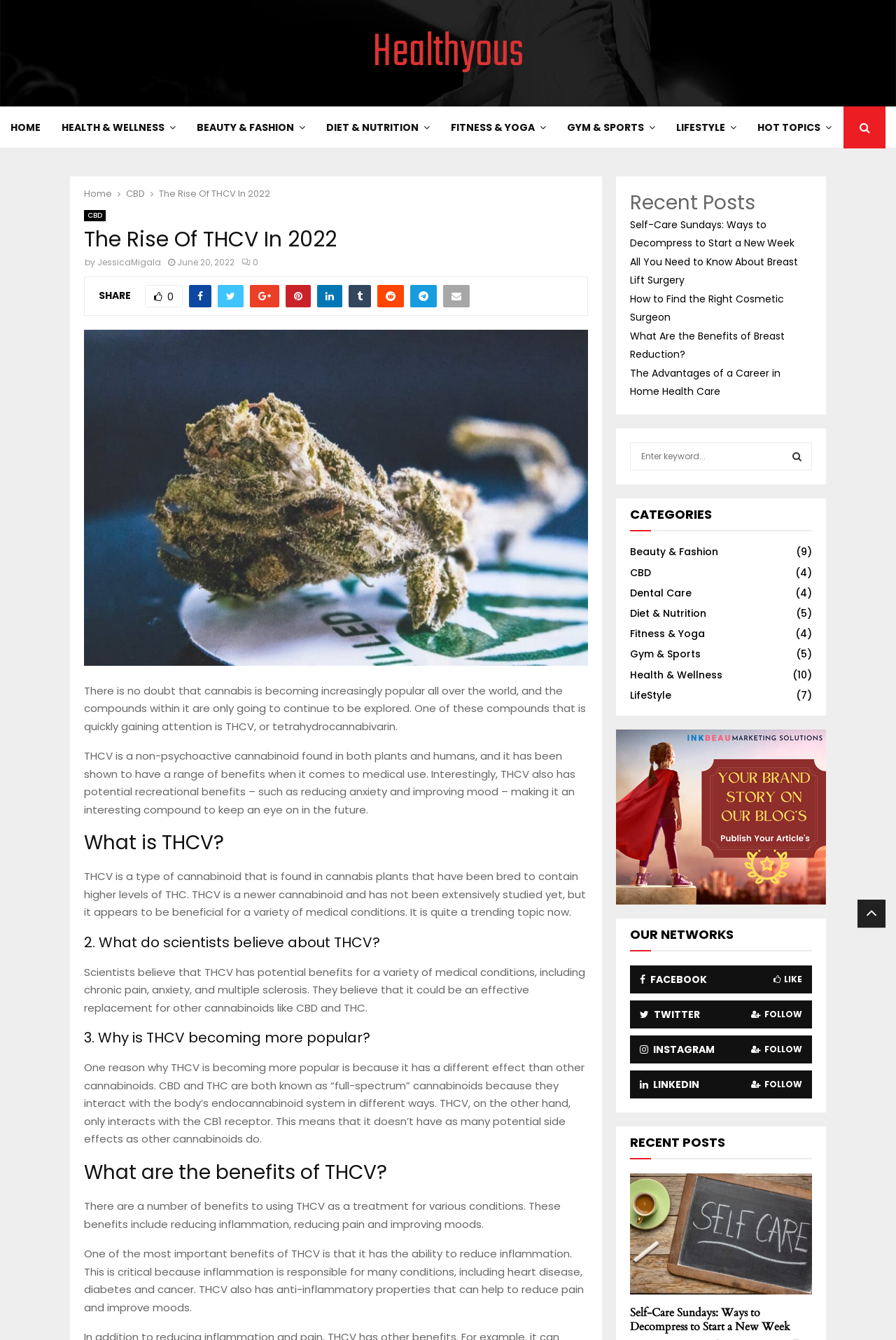Look at the image and write a detailed answer to the question: 
What is the category of the post 'Self-Care Sundays: Ways to Decompress to Start a New Week'?

The category of the post can be inferred from the section 'RECENT POSTS' where the post is listed, and the category 'Lifestyle' is mentioned in the 'CATEGORIES' section of the webpage.